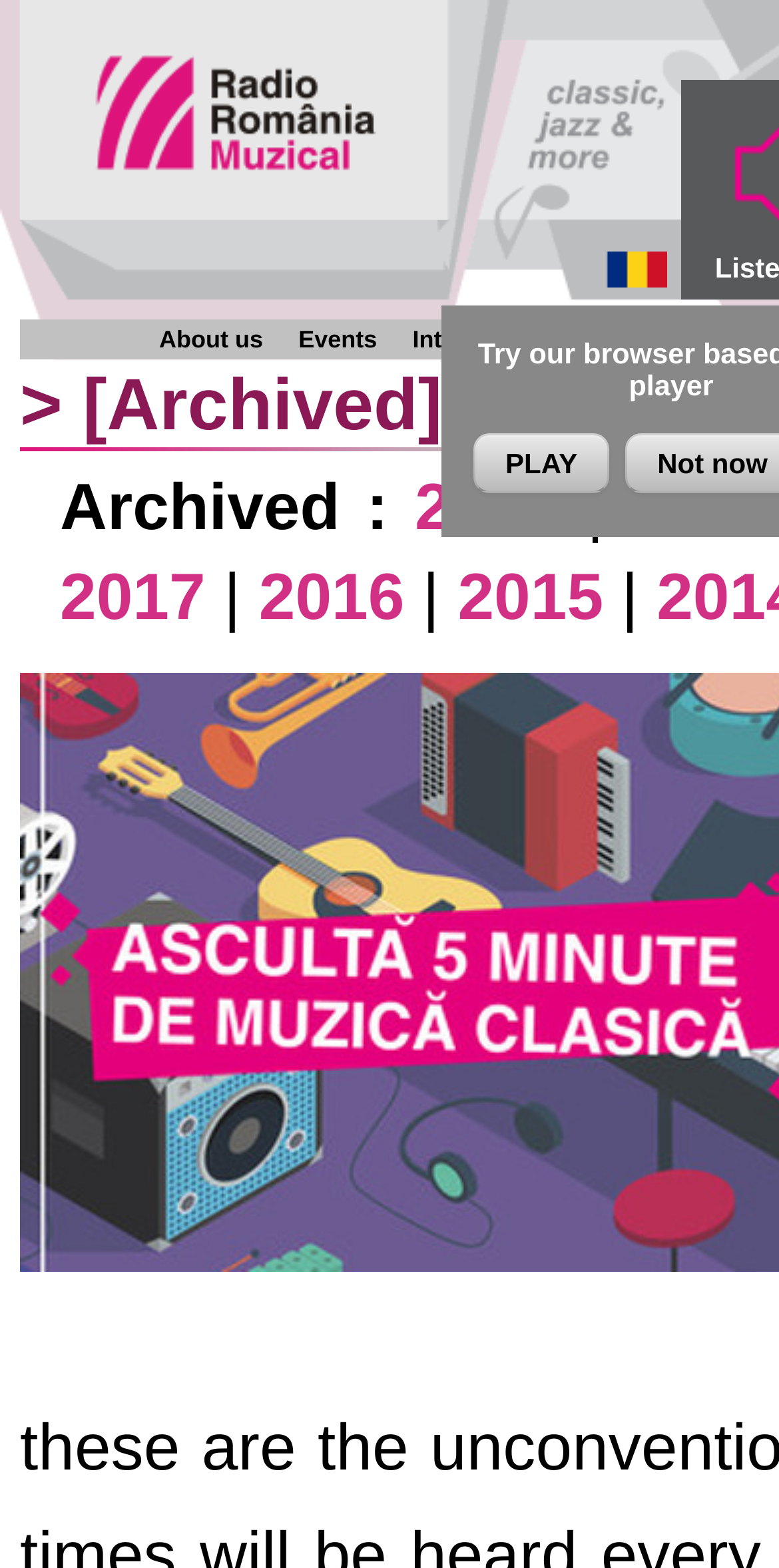Specify the bounding box coordinates of the region I need to click to perform the following instruction: "view Events". The coordinates must be four float numbers in the range of 0 to 1, i.e., [left, top, right, bottom].

[0.383, 0.208, 0.484, 0.225]